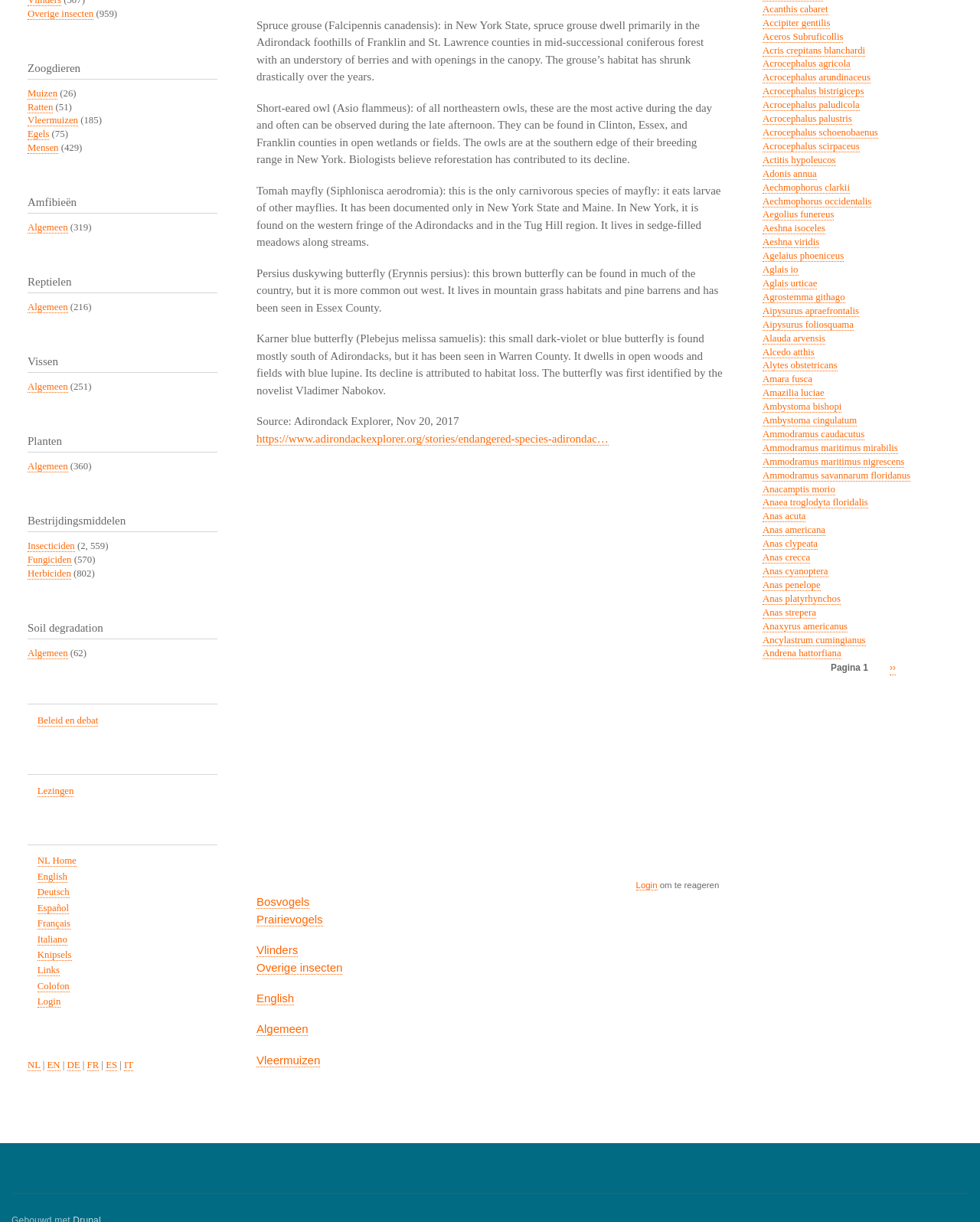Given the webpage screenshot, identify the bounding box of the UI element that matches this description: "Deutsch".

[0.038, 0.726, 0.071, 0.735]